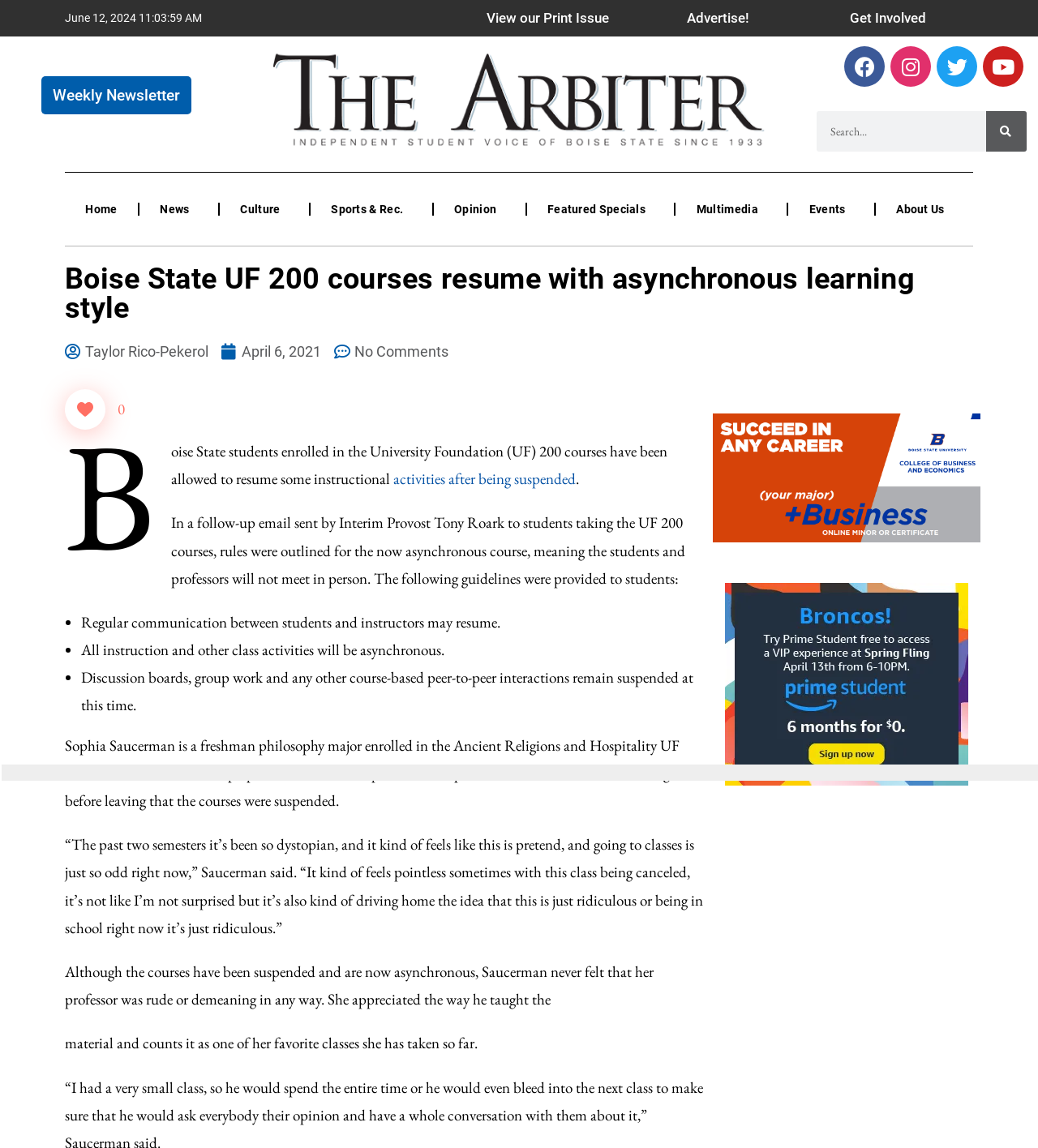Please indicate the bounding box coordinates of the element's region to be clicked to achieve the instruction: "Search for something". Provide the coordinates as four float numbers between 0 and 1, i.e., [left, top, right, bottom].

[0.787, 0.097, 0.989, 0.132]